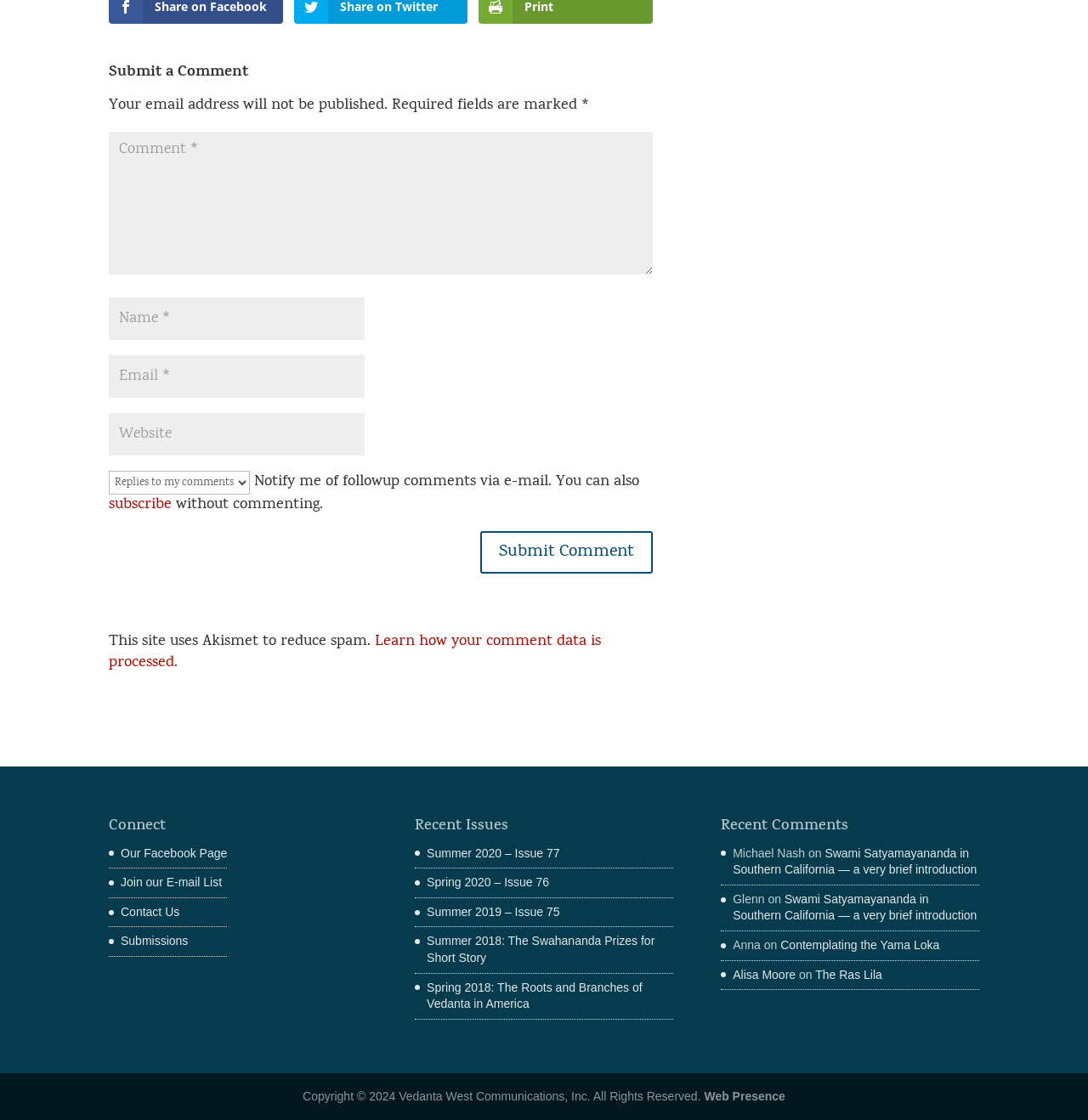Identify the bounding box for the described UI element: "input value="Website" name="url"".

[0.1, 0.369, 0.335, 0.407]